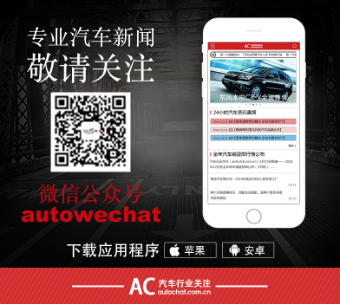On which platforms can the app be downloaded?
Answer the question with a single word or phrase, referring to the image.

iOS and Android